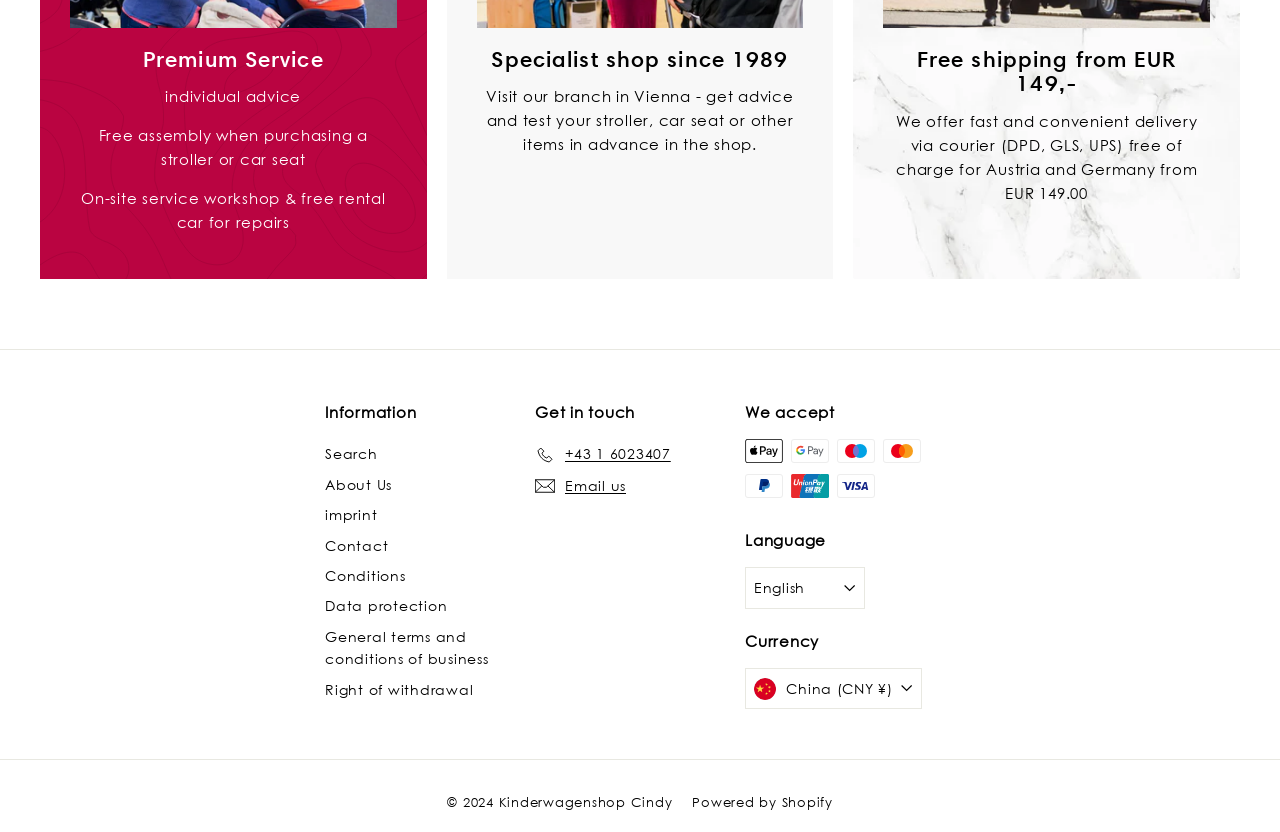Please identify the bounding box coordinates of the element that needs to be clicked to perform the following instruction: "Switch to English language".

[0.582, 0.682, 0.676, 0.732]